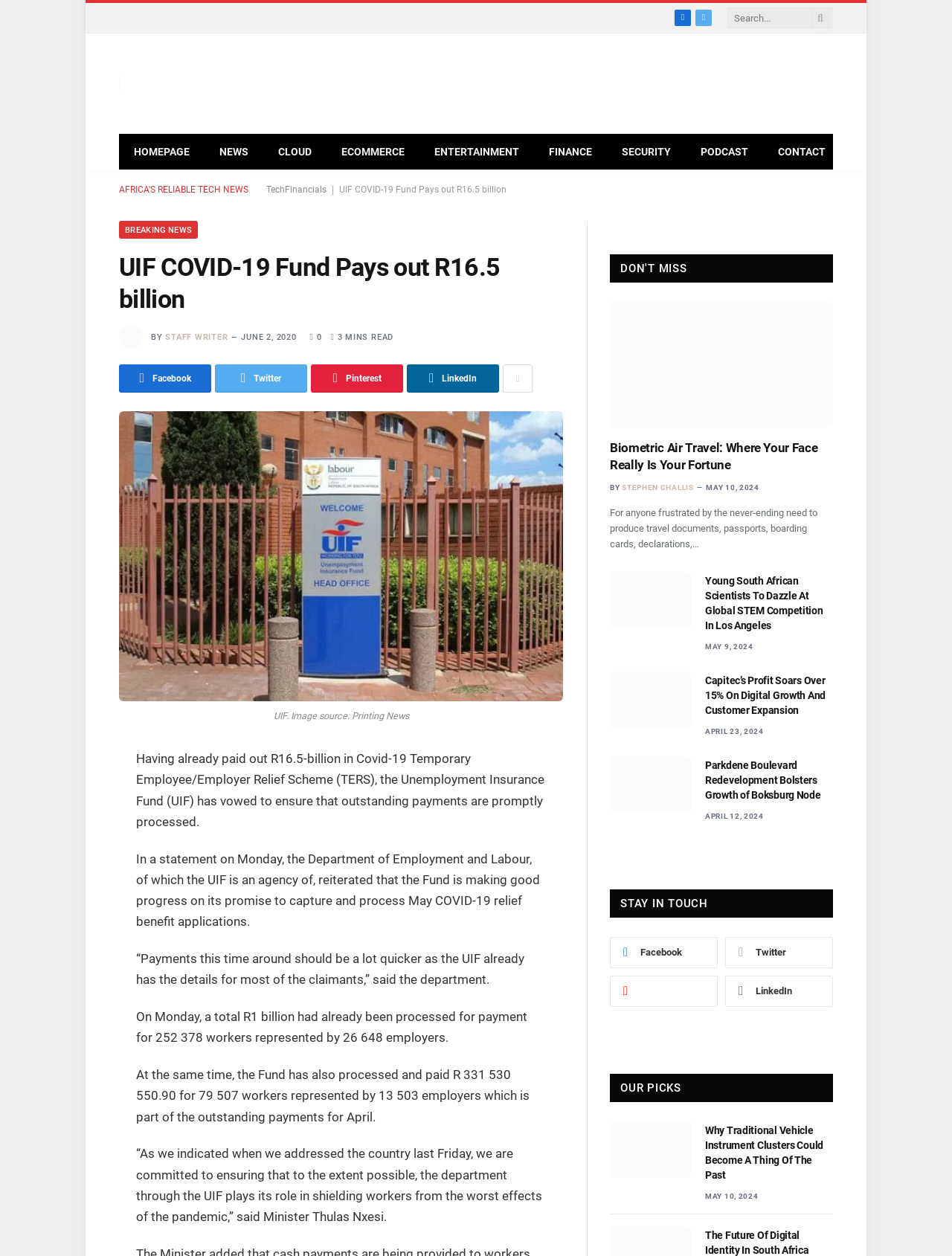What is the headline of the webpage?

UIF COVID-19 Fund Pays out R16.5 billion